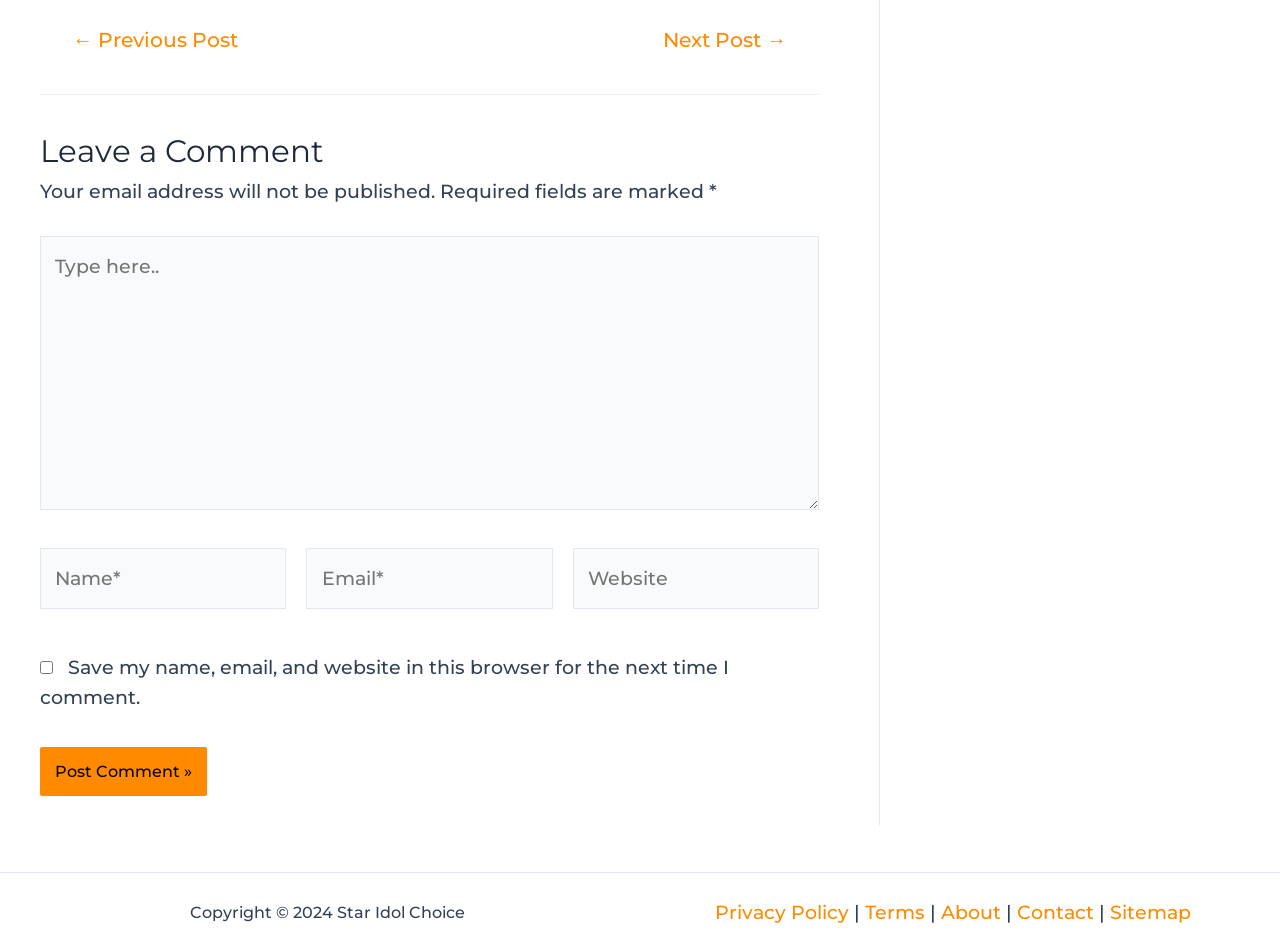Indicate the bounding box coordinates of the element that must be clicked to execute the instruction: "View the 'ALL FACULTY SCHOLARSHIP' page". The coordinates should be given as four float numbers between 0 and 1, i.e., [left, top, right, bottom].

None